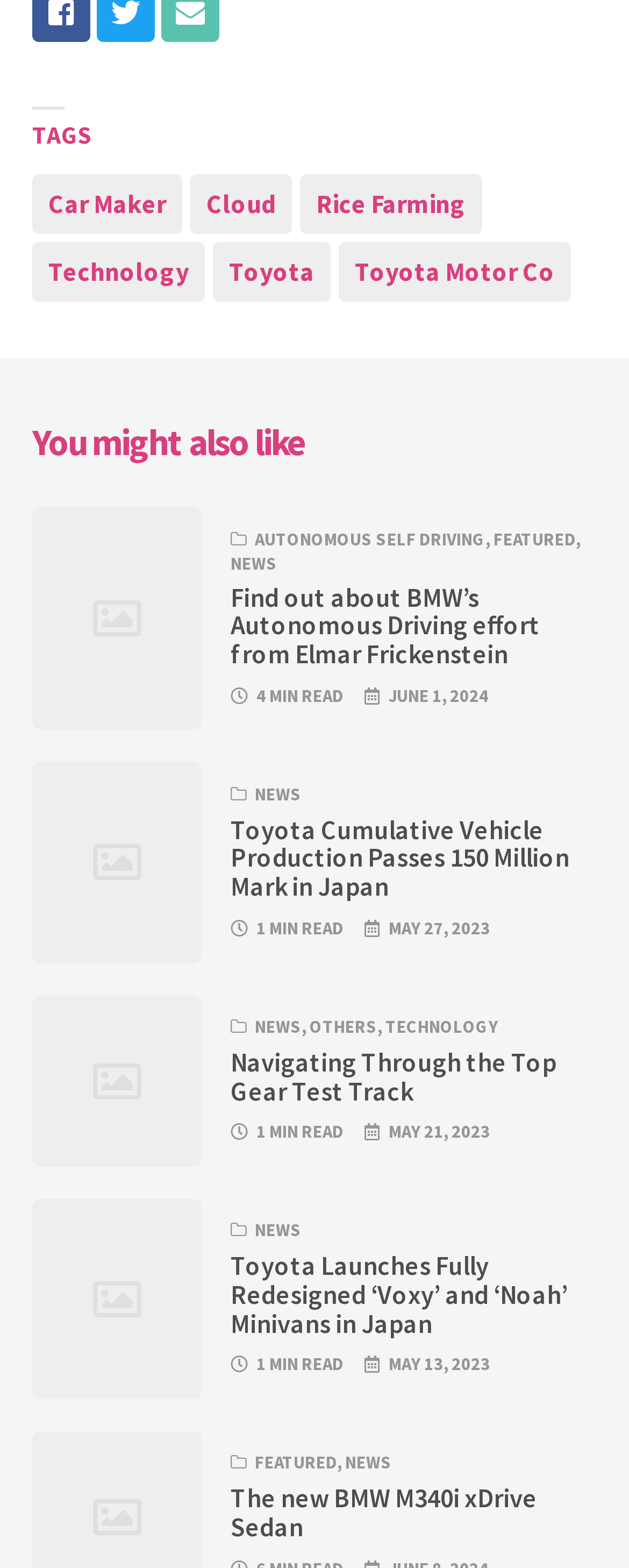Using the information shown in the image, answer the question with as much detail as possible: How many minutes does it take to read the article about Navigating Through the Top Gear Test Track?

I found the StaticText element with the text '1 MIN READ' inside the third article element, which suggests that it takes 1 minute to read the article about Navigating Through the Top Gear Test Track.